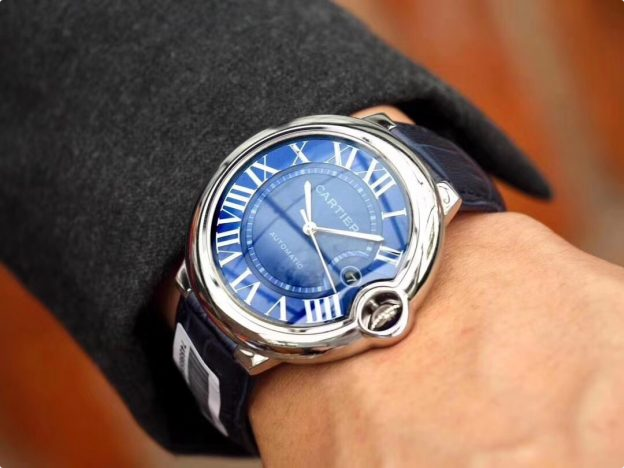Give a thorough and detailed caption for the image.

The image showcases a stunning Replica Cartier Ballon Bleu 42mm Watch, known for its elegant design and exquisite features. The watch is displayed on a wrist adorned with a stylish grey suit jacket, emphasizing its sophistication. The watch features a striking blue dial, complemented by silver Roman numerals and a date display. Its distinctive crown is accented with a sapphire cabochon, enhancing its luxurious appeal. This review highlights the watch's unique blue corrugated panel that captivates attention and offers a remarkable visual experience. The overall aesthetic and craftsmanship of the Replica Cartier Ballon Bleu make it a desirable timepiece for any watch enthusiast.